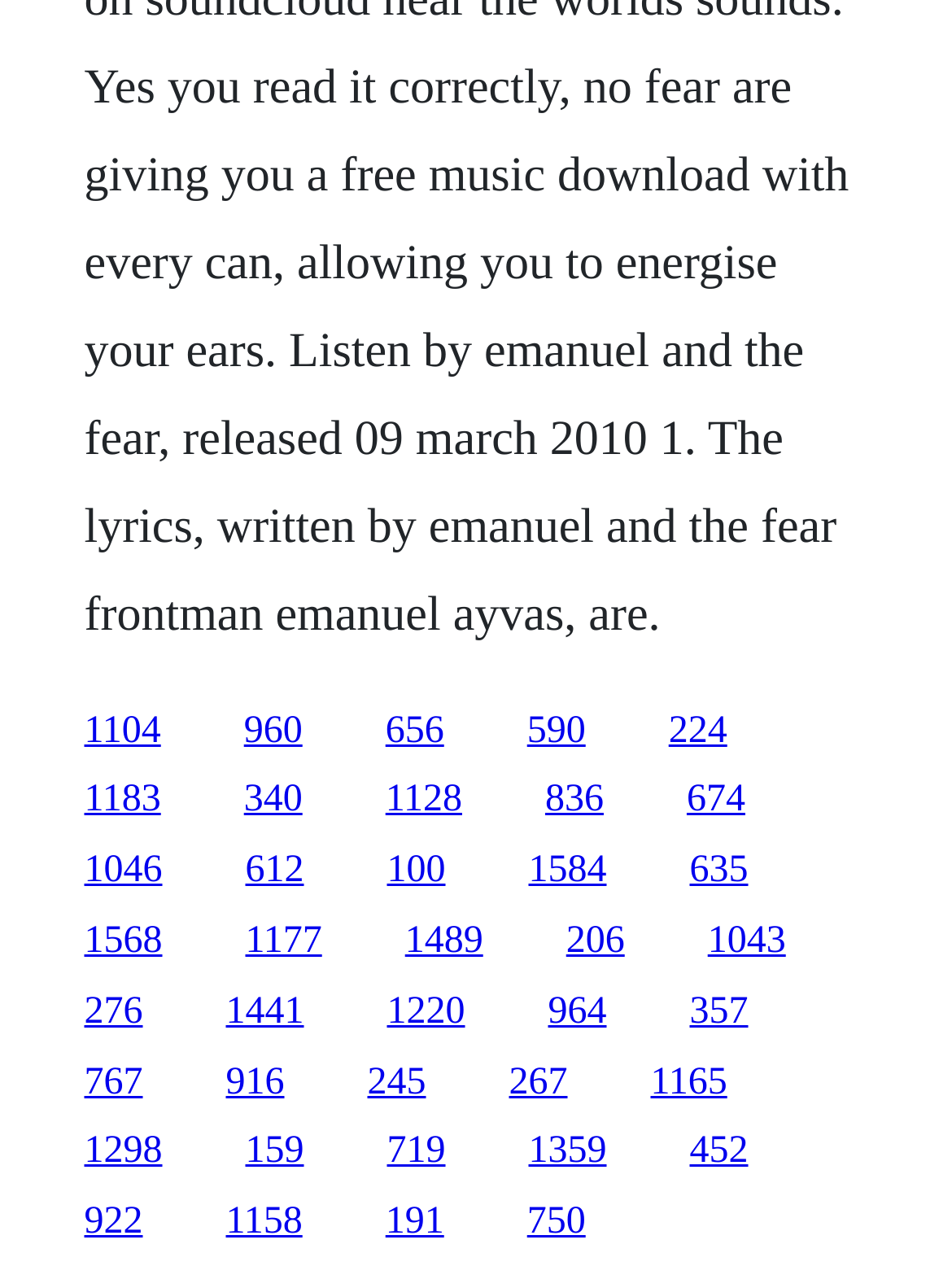Find the bounding box coordinates for the element described here: "206".

[0.595, 0.719, 0.656, 0.752]